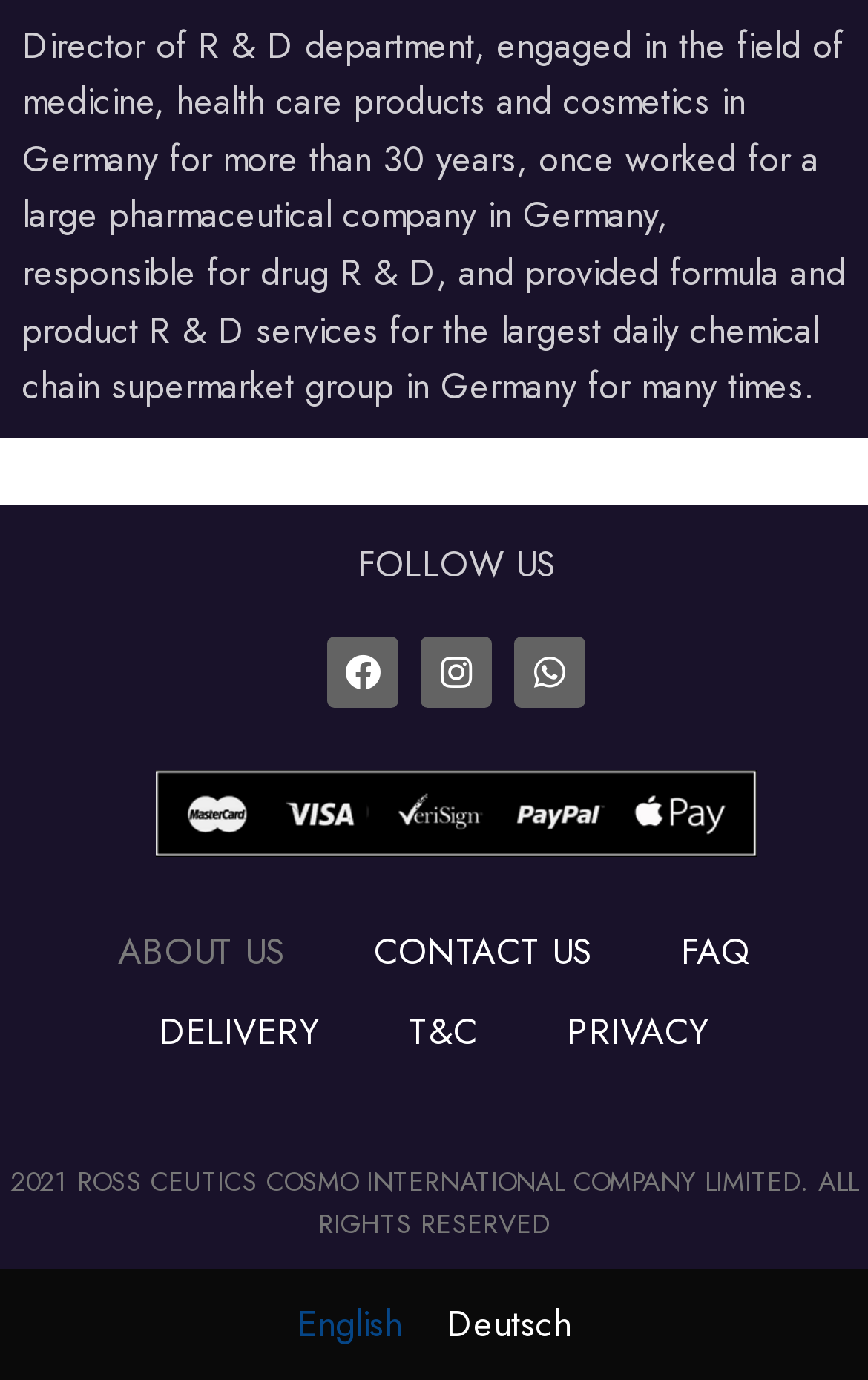Using the information from the screenshot, answer the following question thoroughly:
How many social media links are available?

The social media links can be found in the middle section of the webpage, where there are three links: Facebook, Instagram, and Whatsapp. These links are represented by the link elements with IDs 416, 417, and 418 respectively.